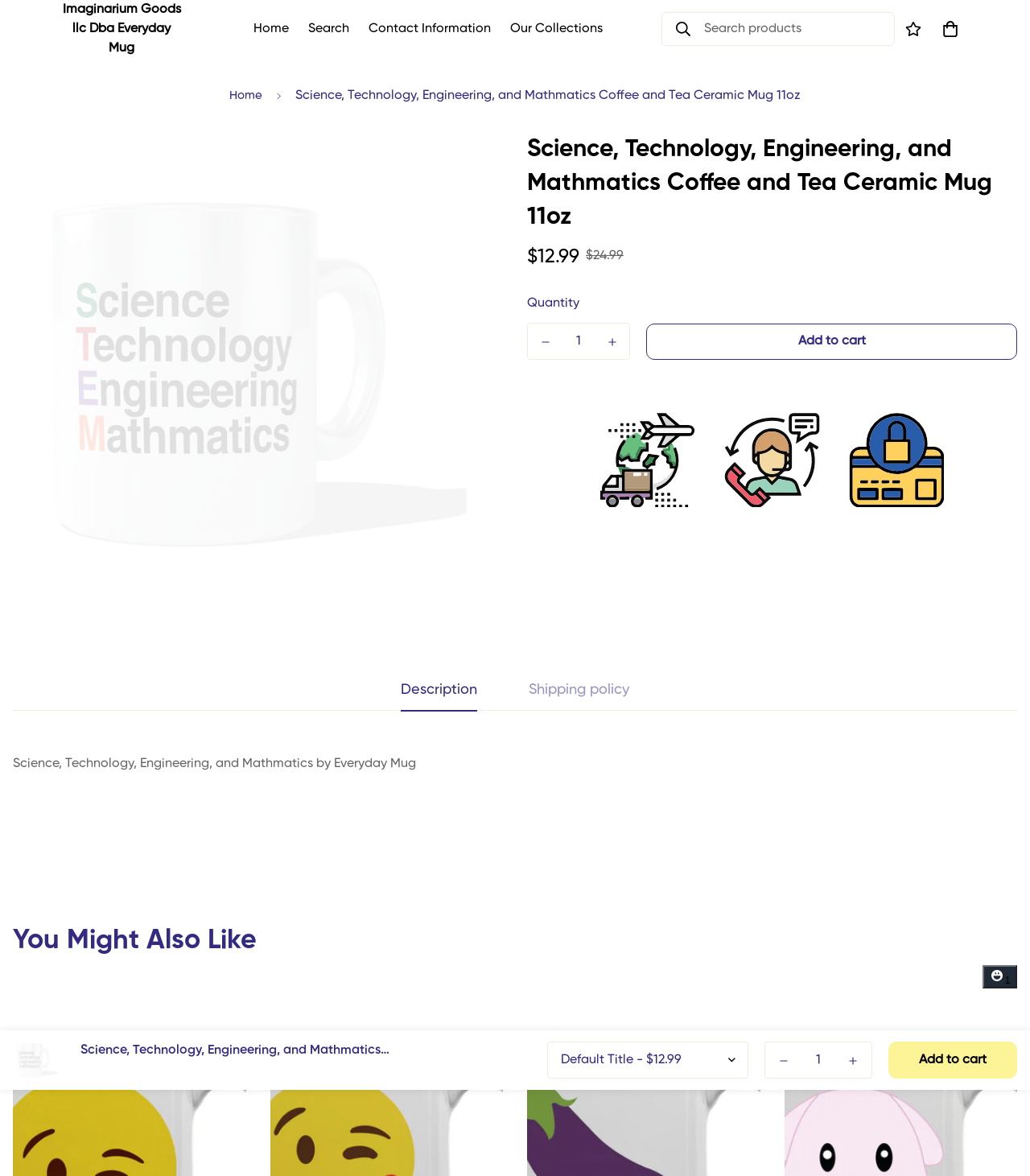Indicate the bounding box coordinates of the clickable region to achieve the following instruction: "Add to cart."

[0.627, 0.275, 0.988, 0.306]